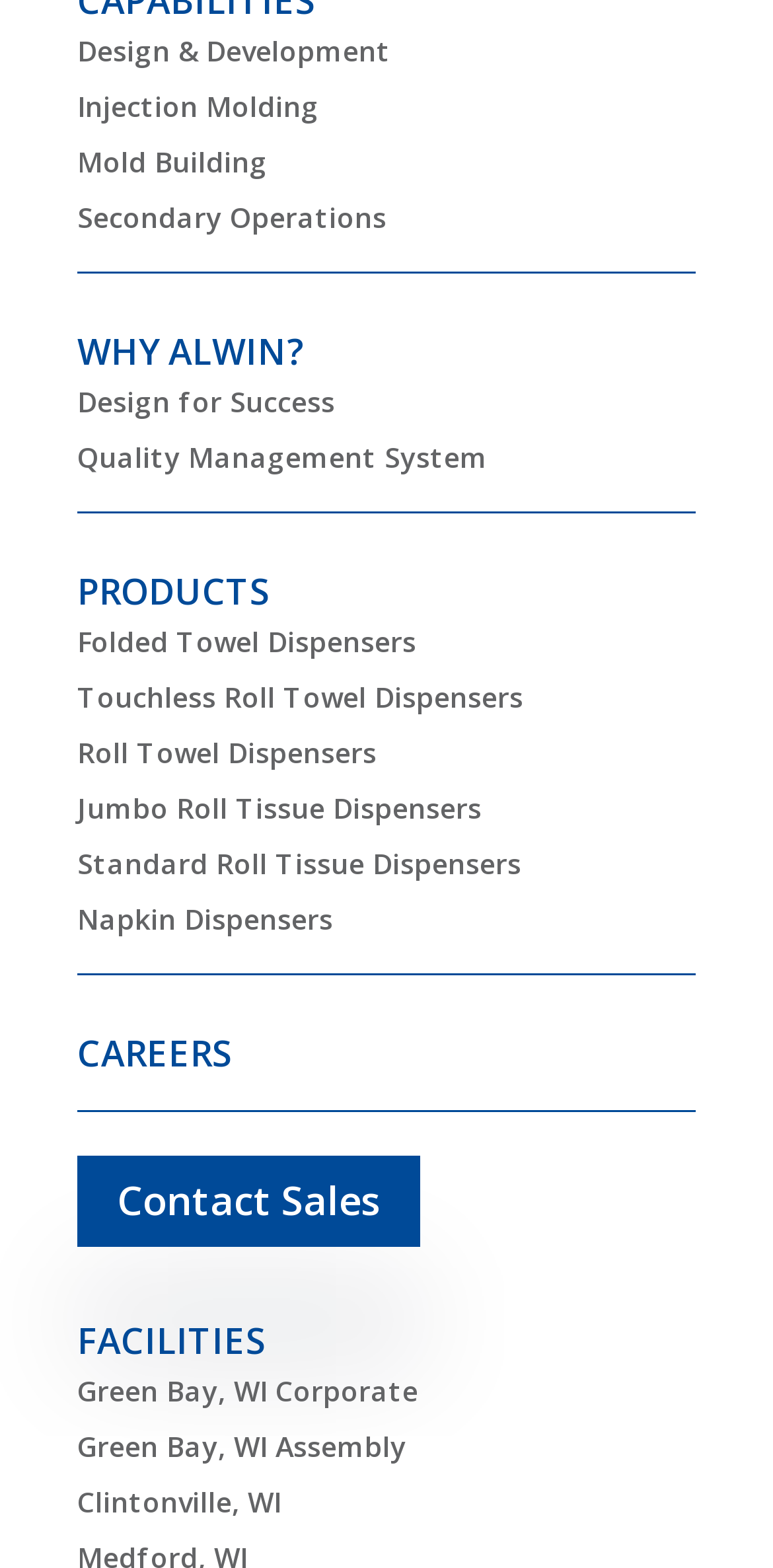Extract the bounding box coordinates for the described element: "CAREERS". The coordinates should be represented as four float numbers between 0 and 1: [left, top, right, bottom].

[0.1, 0.656, 0.3, 0.686]